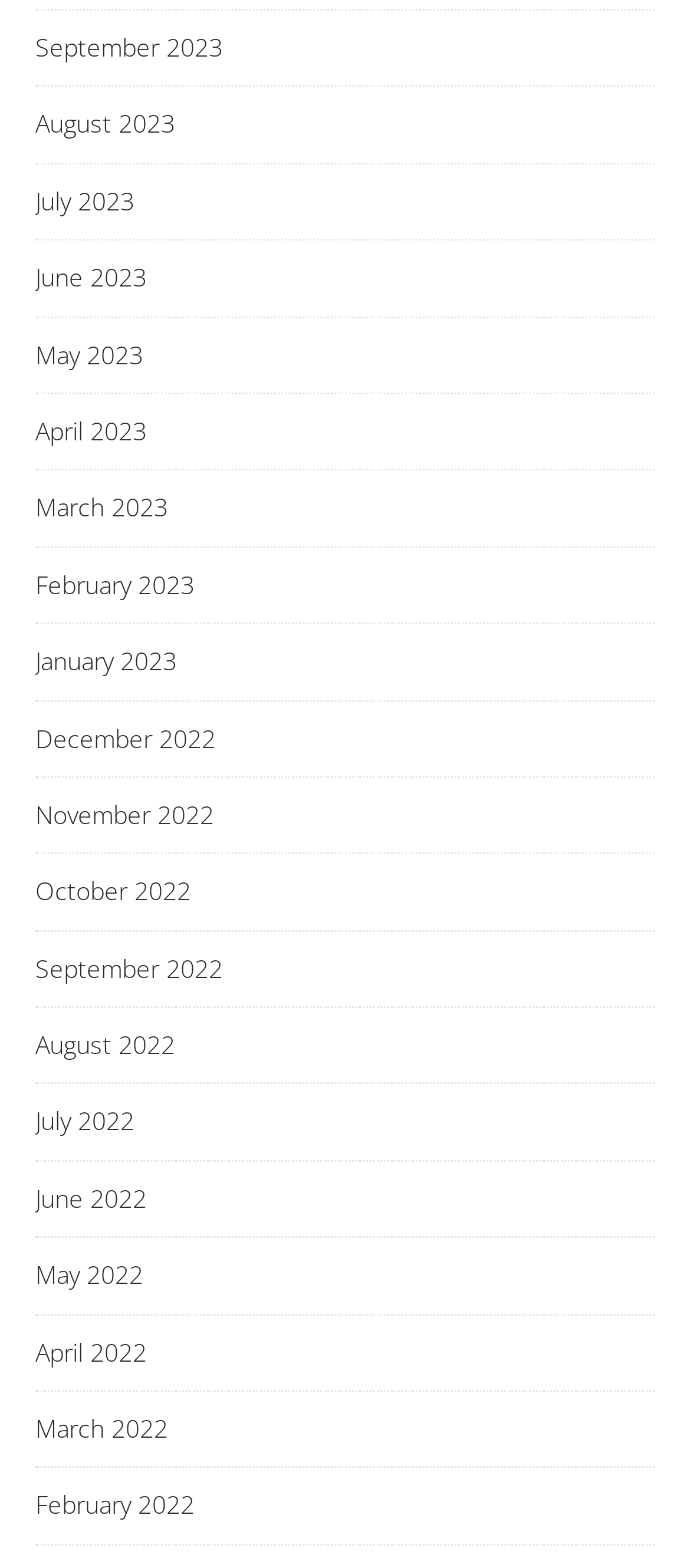Find the bounding box coordinates for the element described here: "October 2022".

[0.051, 0.545, 0.949, 0.593]